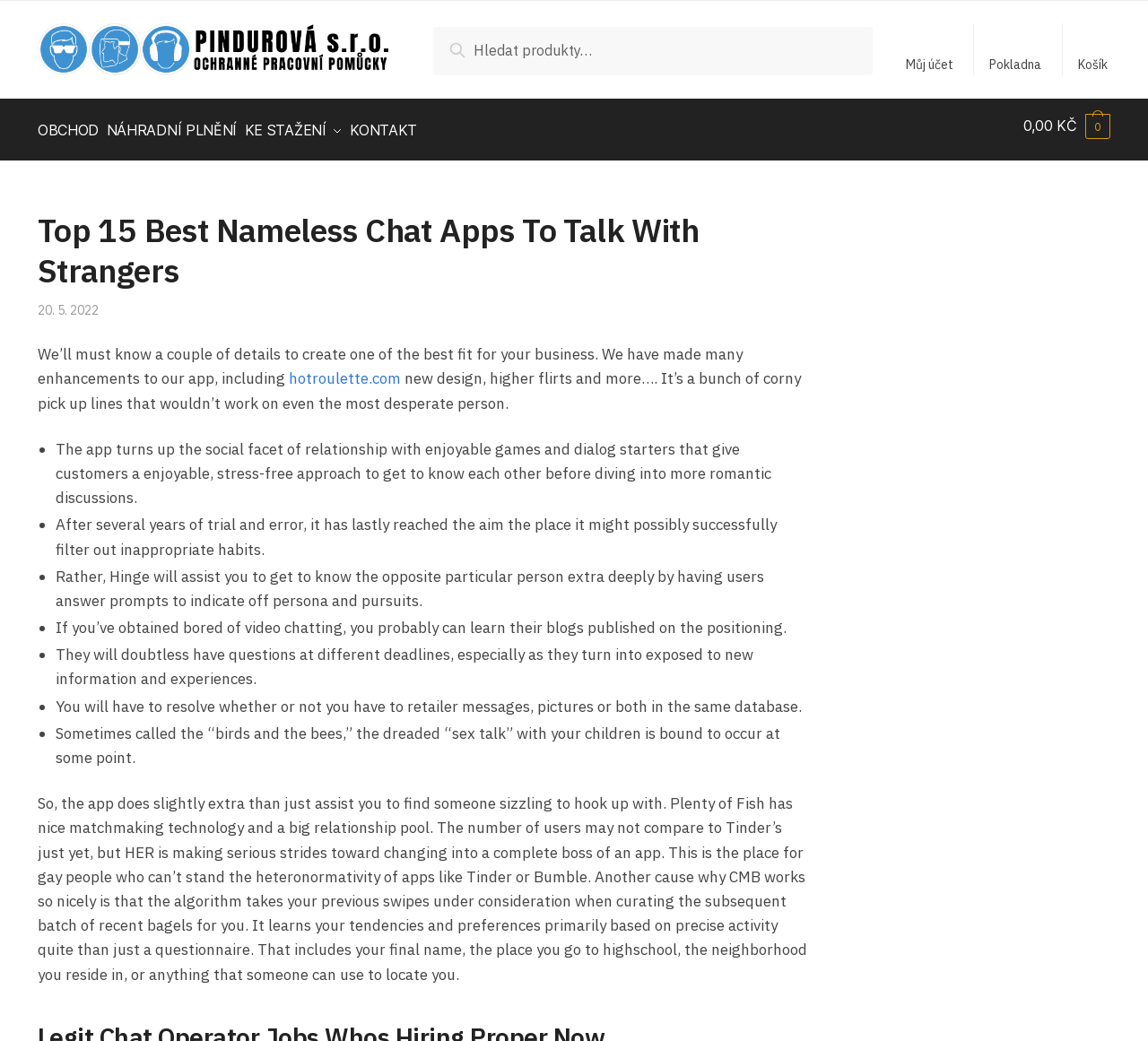Find the bounding box coordinates of the clickable region needed to perform the following instruction: "Learn how your comment data is processed". The coordinates should be provided as four float numbers between 0 and 1, i.e., [left, top, right, bottom].

None